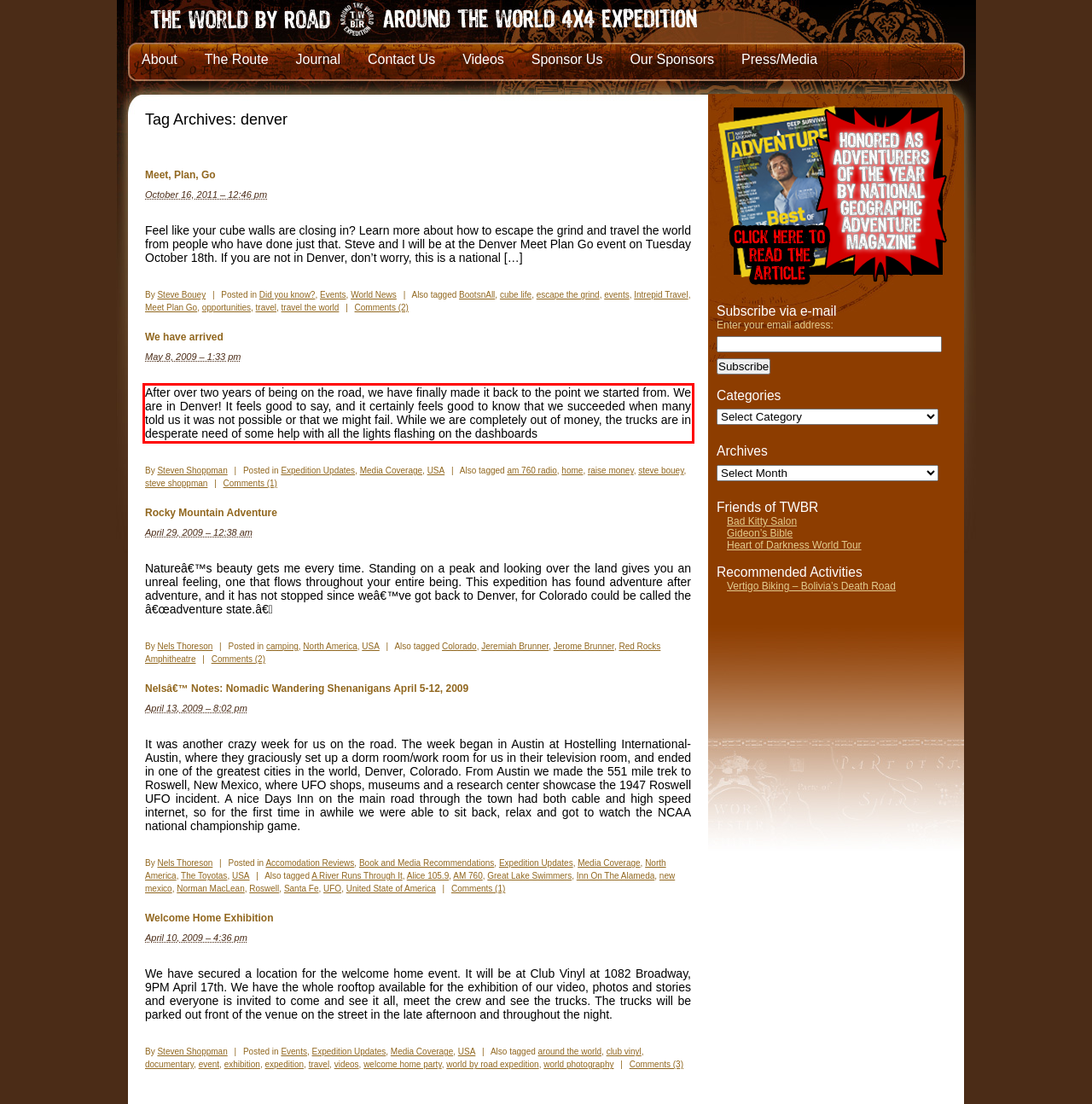Please perform OCR on the text within the red rectangle in the webpage screenshot and return the text content.

After over two years of being on the road, we have finally made it back to the point we started from. We are in Denver! It feels good to say, and it certainly feels good to know that we succeeded when many told us it was not possible or that we might fail. While we are completely out of money, the trucks are in desperate need of some help with all the lights flashing on the dashboards